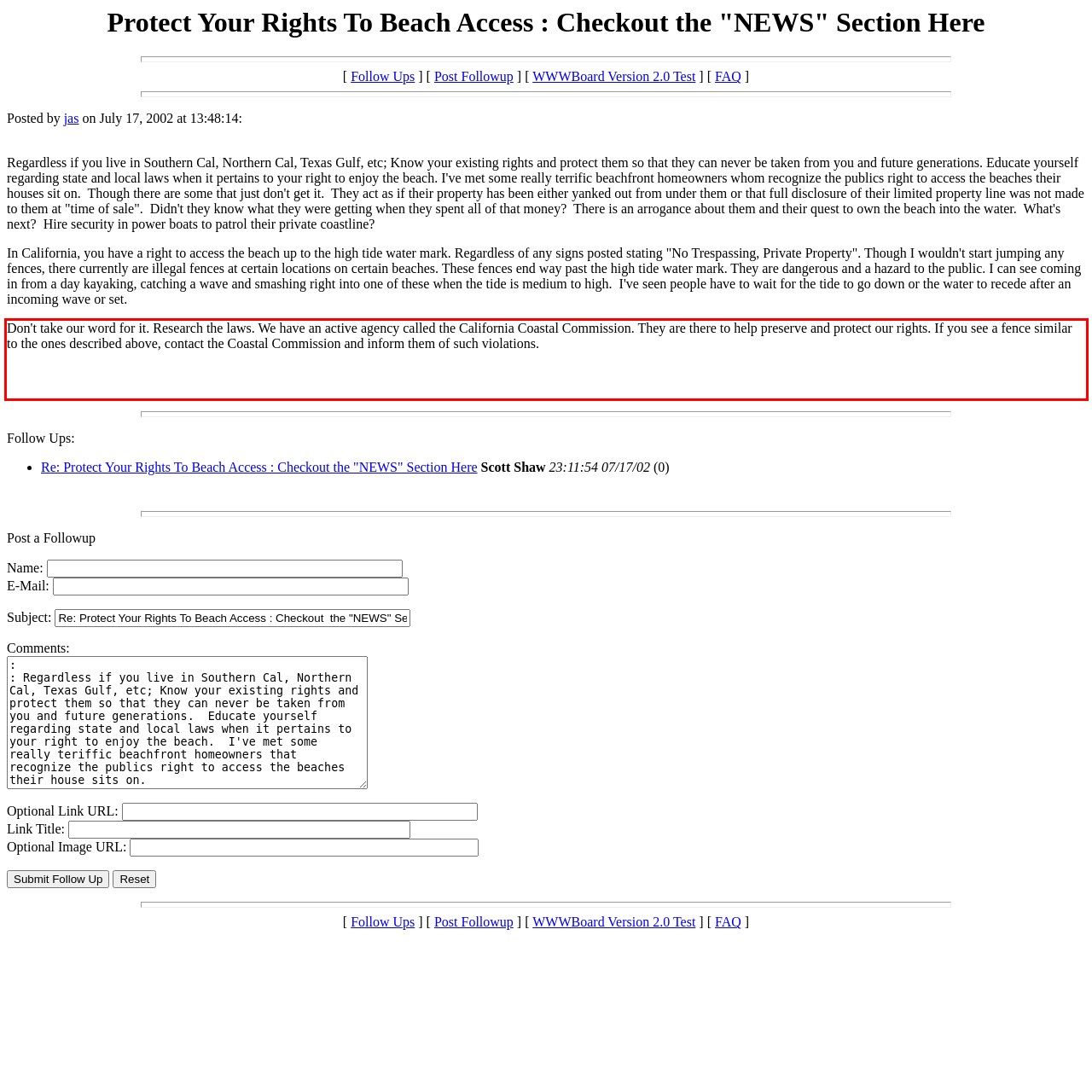Given a screenshot of a webpage with a red bounding box, please identify and retrieve the text inside the red rectangle.

Don't take our word for it. Research the laws. We have an active agency called the California Coastal Commission. They are there to help preserve and protect our rights. If you see a fence similar to the ones described above, contact the Coastal Commission and inform them of such violations.